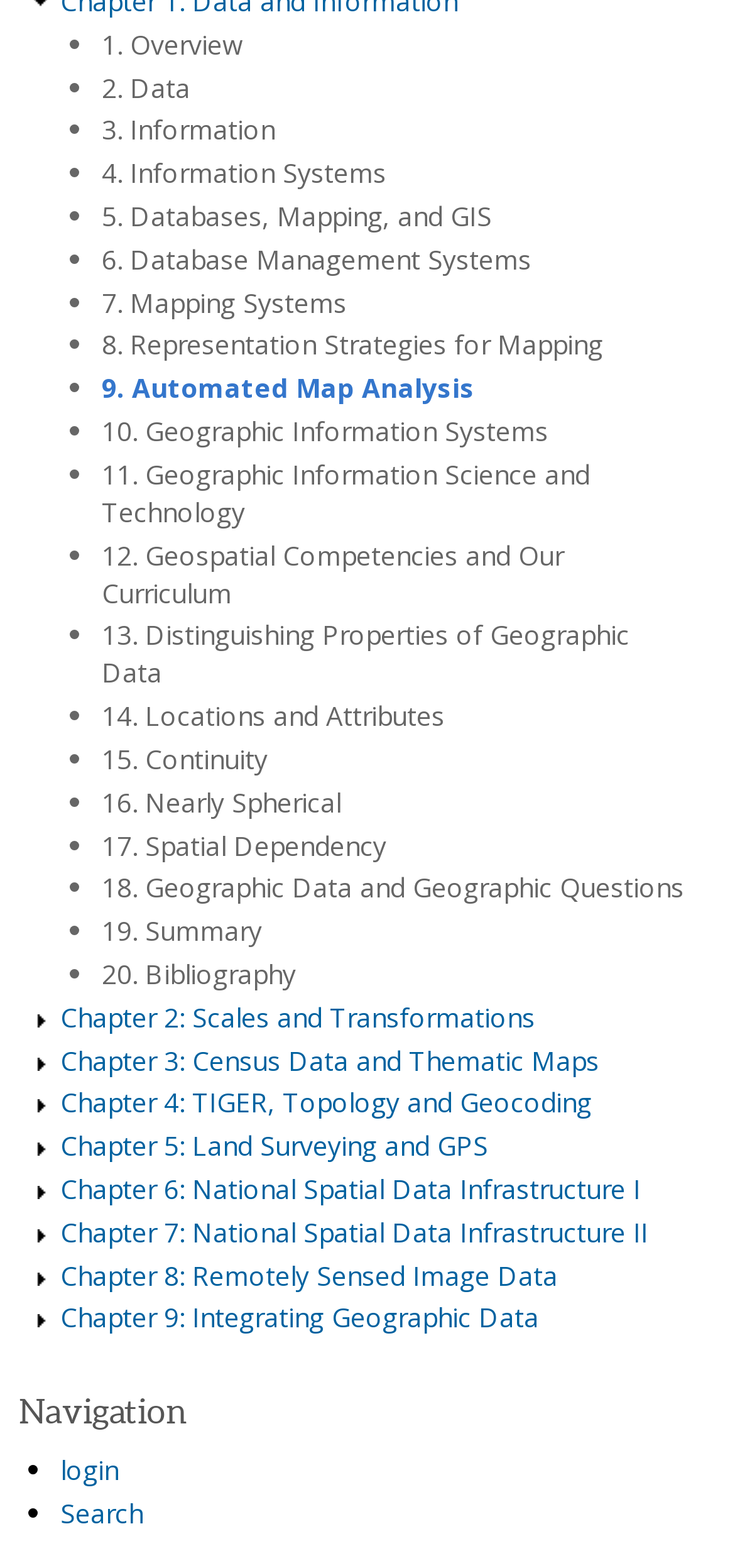Identify the bounding box of the UI element described as follows: "6. Database Management Systems". Provide the coordinates as four float numbers in the range of 0 to 1 [left, top, right, bottom].

[0.138, 0.154, 0.723, 0.177]